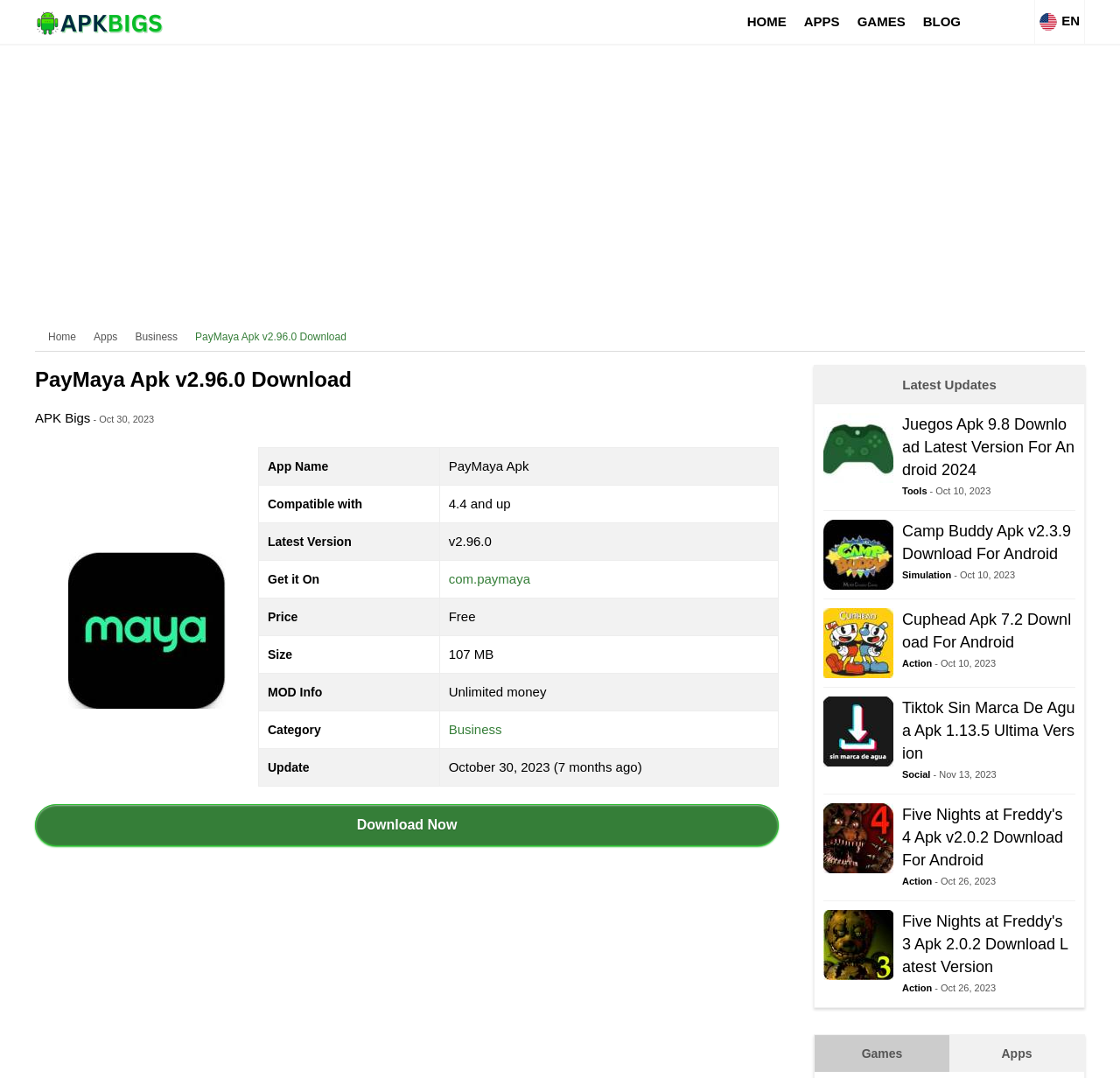Using the provided element description: "Home", identify the bounding box coordinates. The coordinates should be four floats between 0 and 1 in the order [left, top, right, bottom].

[0.035, 0.305, 0.068, 0.32]